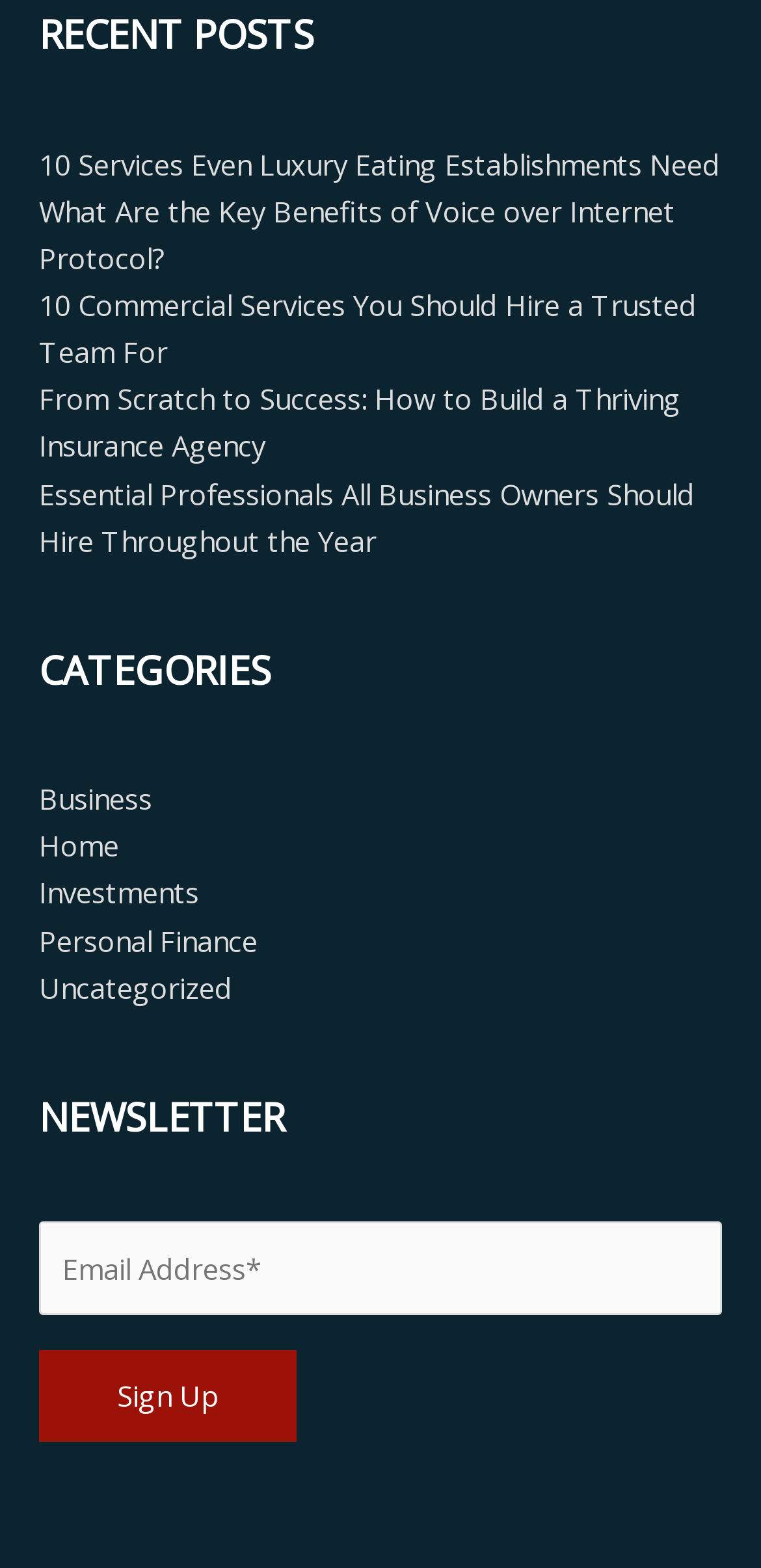Using the information in the image, could you please answer the following question in detail:
What is required to fill in the textbox?

The textbox has a label 'Email Address*' and is marked as required, indicating that users must fill in their email address to submit the form.